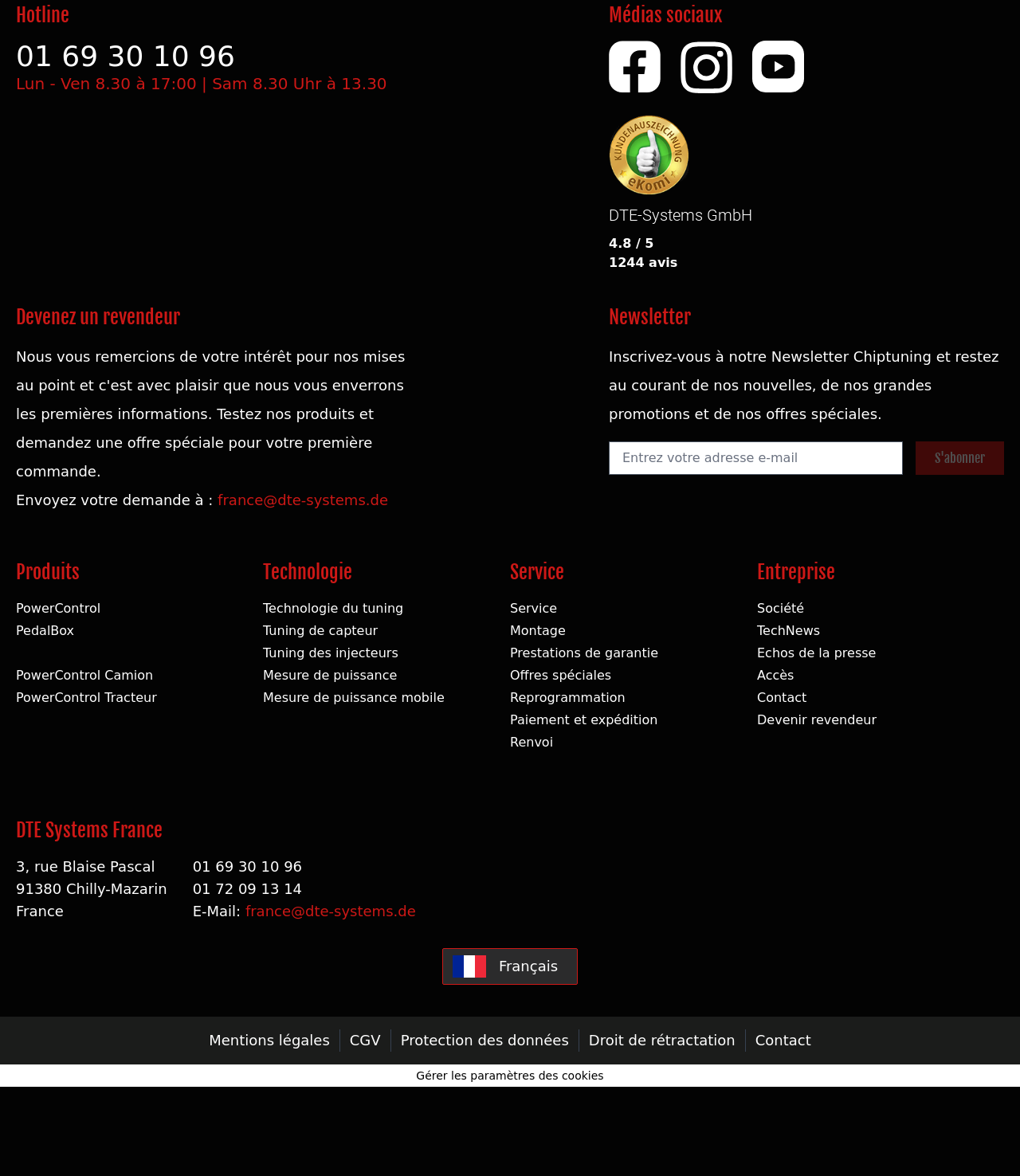Locate the bounding box coordinates of the region to be clicked to comply with the following instruction: "Click on the FICTION link". The coordinates must be four float numbers between 0 and 1, in the form [left, top, right, bottom].

None